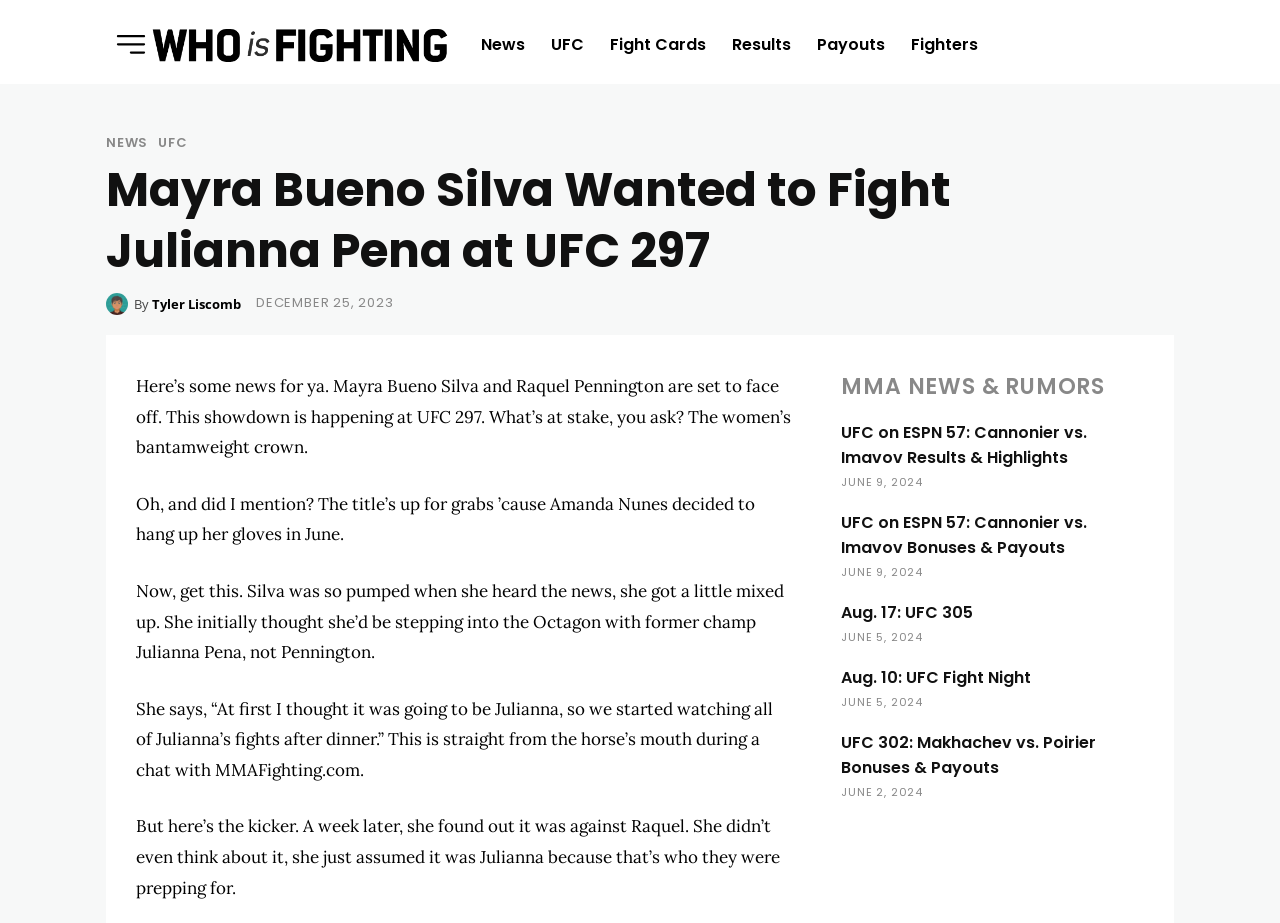Locate the UI element described by Aug. 17: UFC 305 in the provided webpage screenshot. Return the bounding box coordinates in the format (top-left x, top-left y, bottom-right x, bottom-right y), ensuring all values are between 0 and 1.

[0.657, 0.651, 0.76, 0.676]